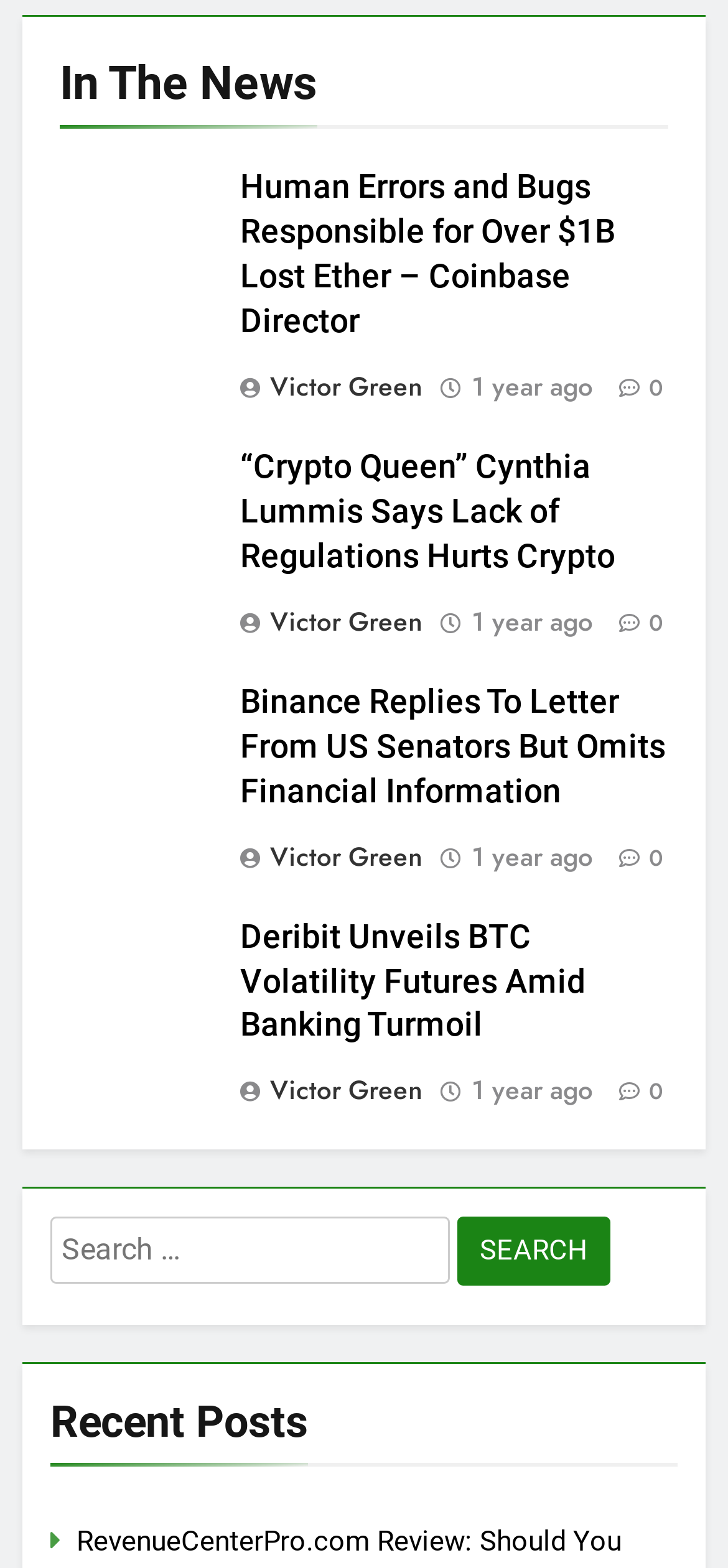Locate the bounding box coordinates of the clickable part needed for the task: "Read article about Human Errors and Bugs".

[0.329, 0.106, 0.918, 0.22]